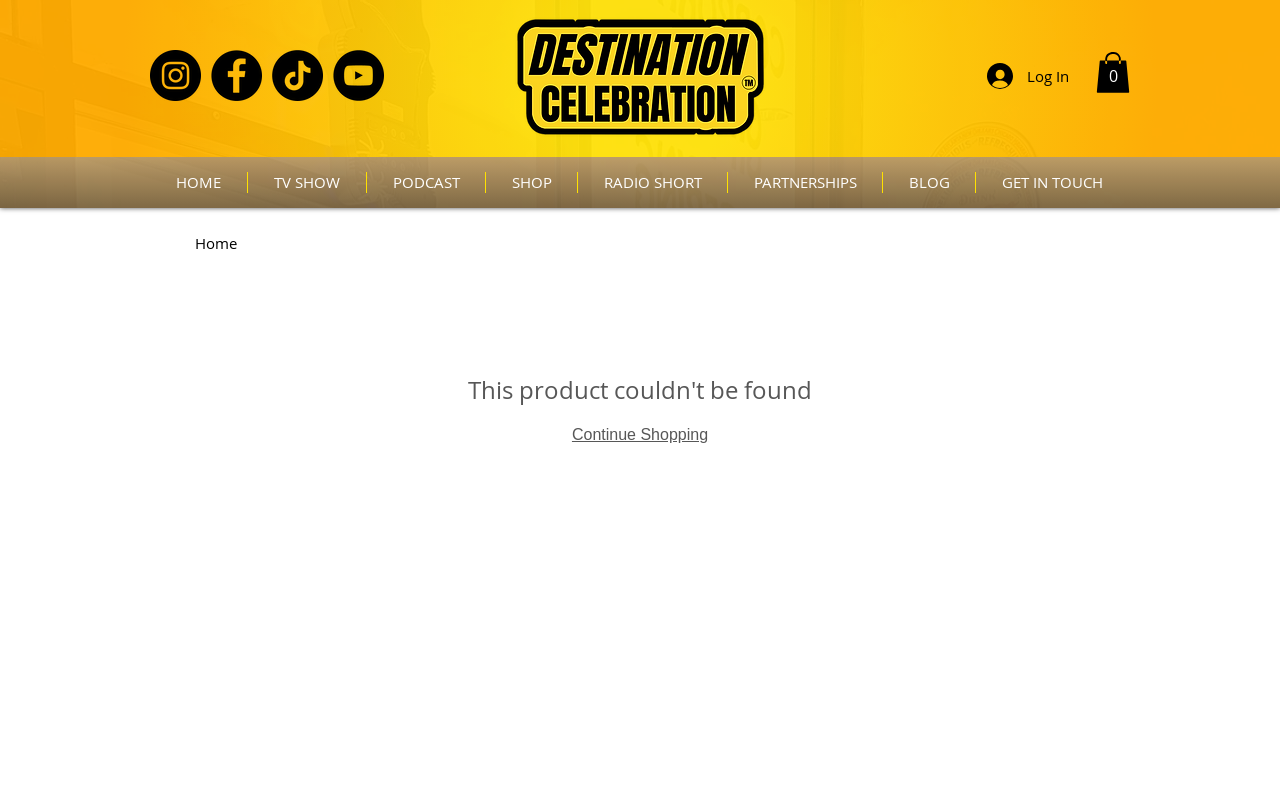Provide a comprehensive caption for the webpage.

This webpage is a product page for Destination Celebrat. At the top left corner, there is a social bar with three links to Instagram, Facebook, and TikTok, each accompanied by an image of the respective social media platform's logo. Below the social bar, there is another set of social media links, including YouTube.

To the right of the social media links, the Destination Celebration Show Logo is prominently displayed, which is also a link. Below the logo, there are two buttons: "Log In" and "Cart with 0 items". The "Log In" button has an image next to it, while the "Cart with 0 items" button has an SVG icon.

The main navigation menu is located below the logo and buttons, with links to various sections of the website, including HOME, TV SHOW, PODCAST, SHOP, RADIO SHORT, PARTNERSHIPS, BLOG, and GET IN TOUCH. There is also a secondary link to "Home" and a call-to-action button "Continue Shopping" further down the page.

Overall, the webpage has a clean and organized layout, with a focus on navigation and social media presence.